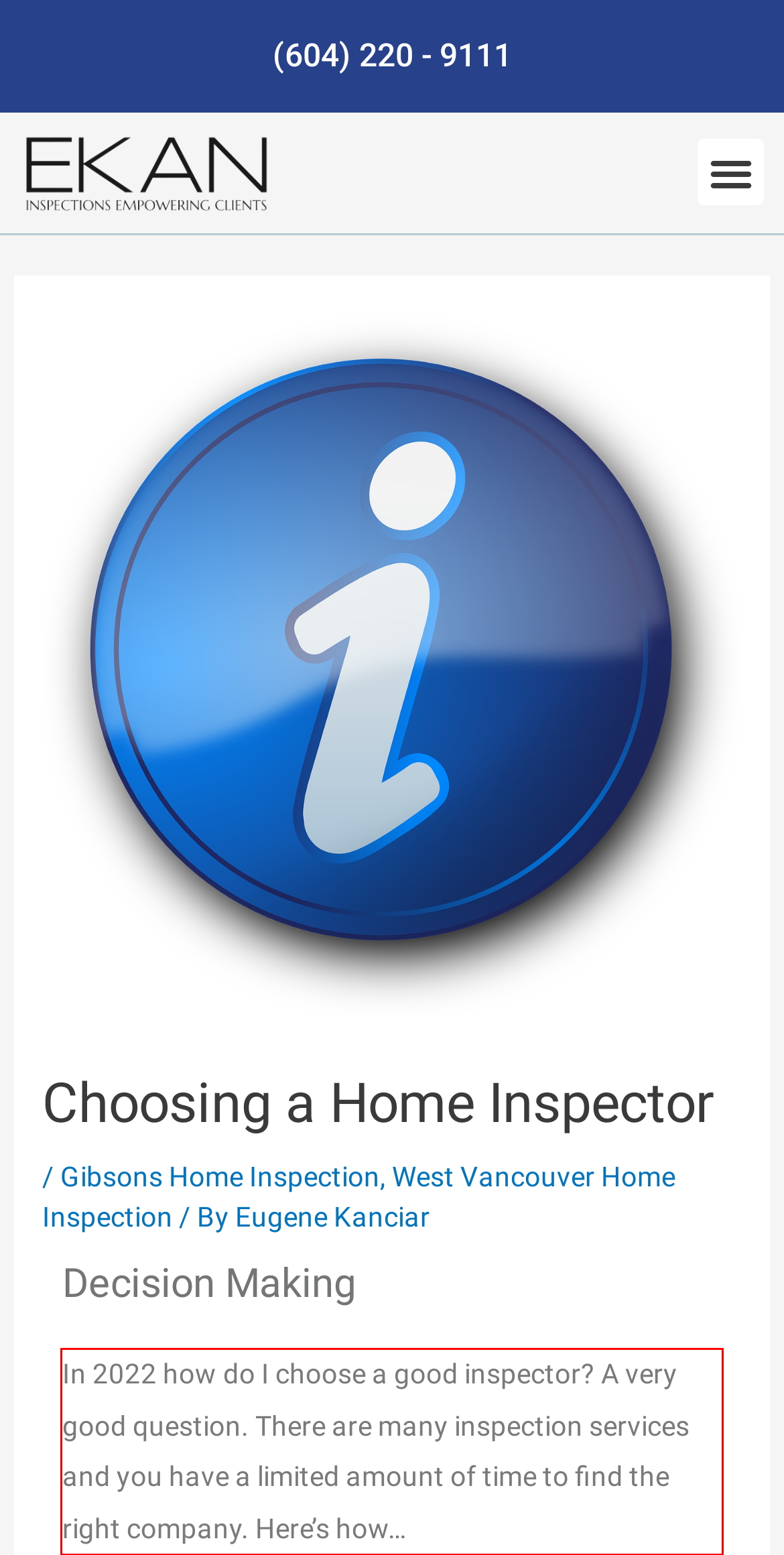You have a screenshot with a red rectangle around a UI element. Recognize and extract the text within this red bounding box using OCR.

In 2022 how do I choose a good inspector? A very good question. There are many inspection services and you have a limited amount of time to find the right company. Here’s how…